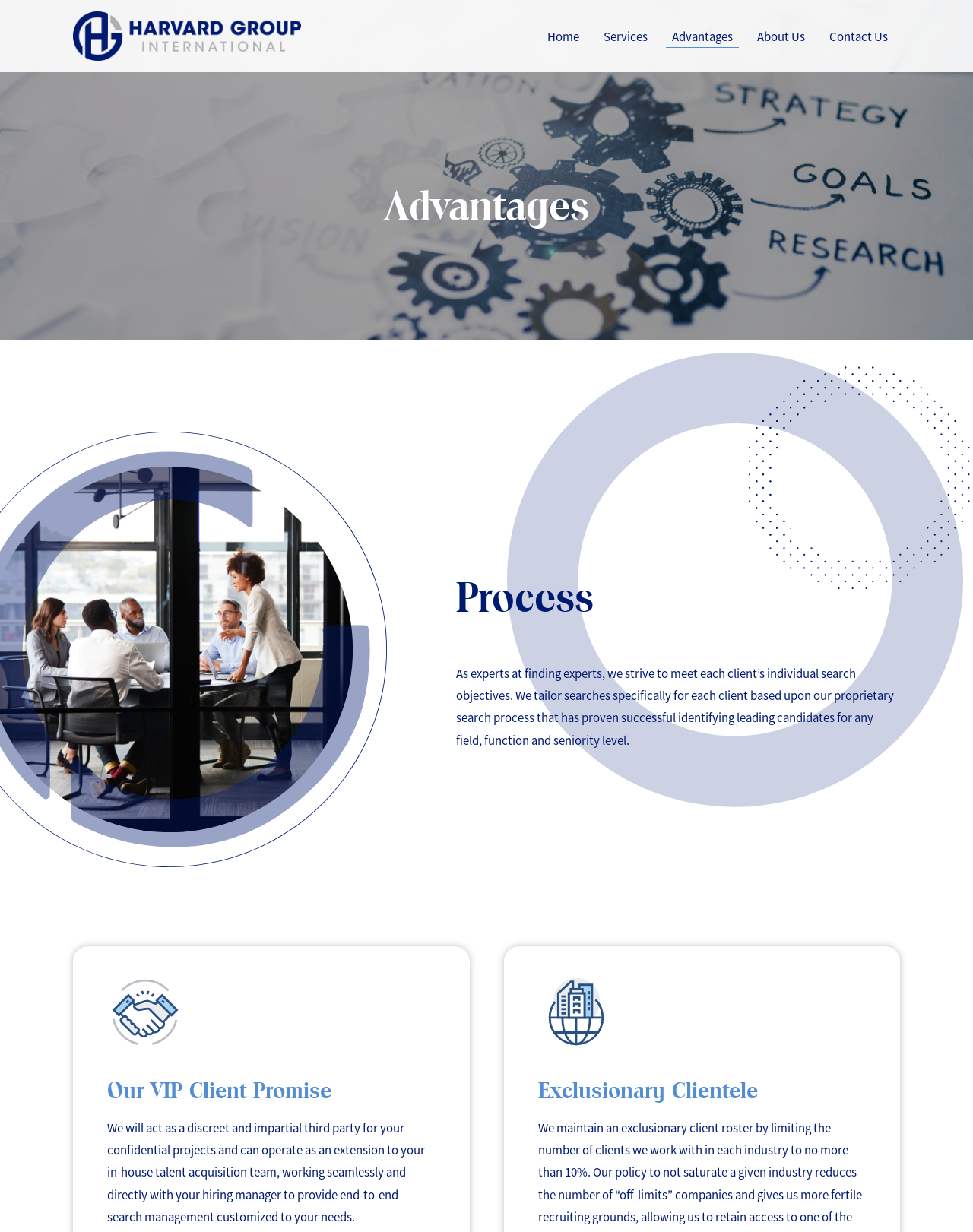Please specify the bounding box coordinates in the format (top-left x, top-left y, bottom-right x, bottom-right y), with values ranging from 0 to 1. Identify the bounding box for the UI component described as follows: alt="HGI Logo"

[0.075, 0.009, 0.309, 0.049]